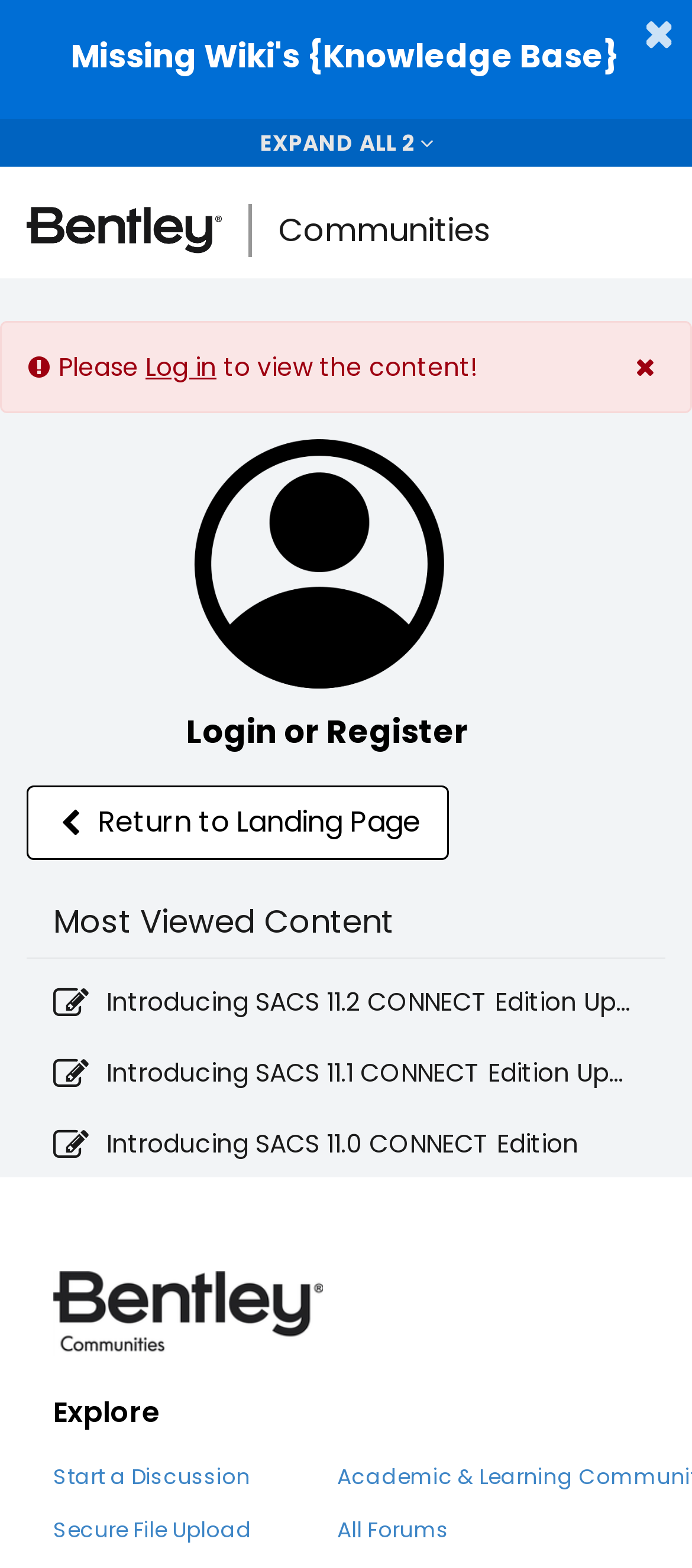Determine the bounding box coordinates of the clickable element to complete this instruction: "Start a discussion". Provide the coordinates in the format of four float numbers between 0 and 1, [left, top, right, bottom].

[0.077, 0.931, 0.362, 0.951]